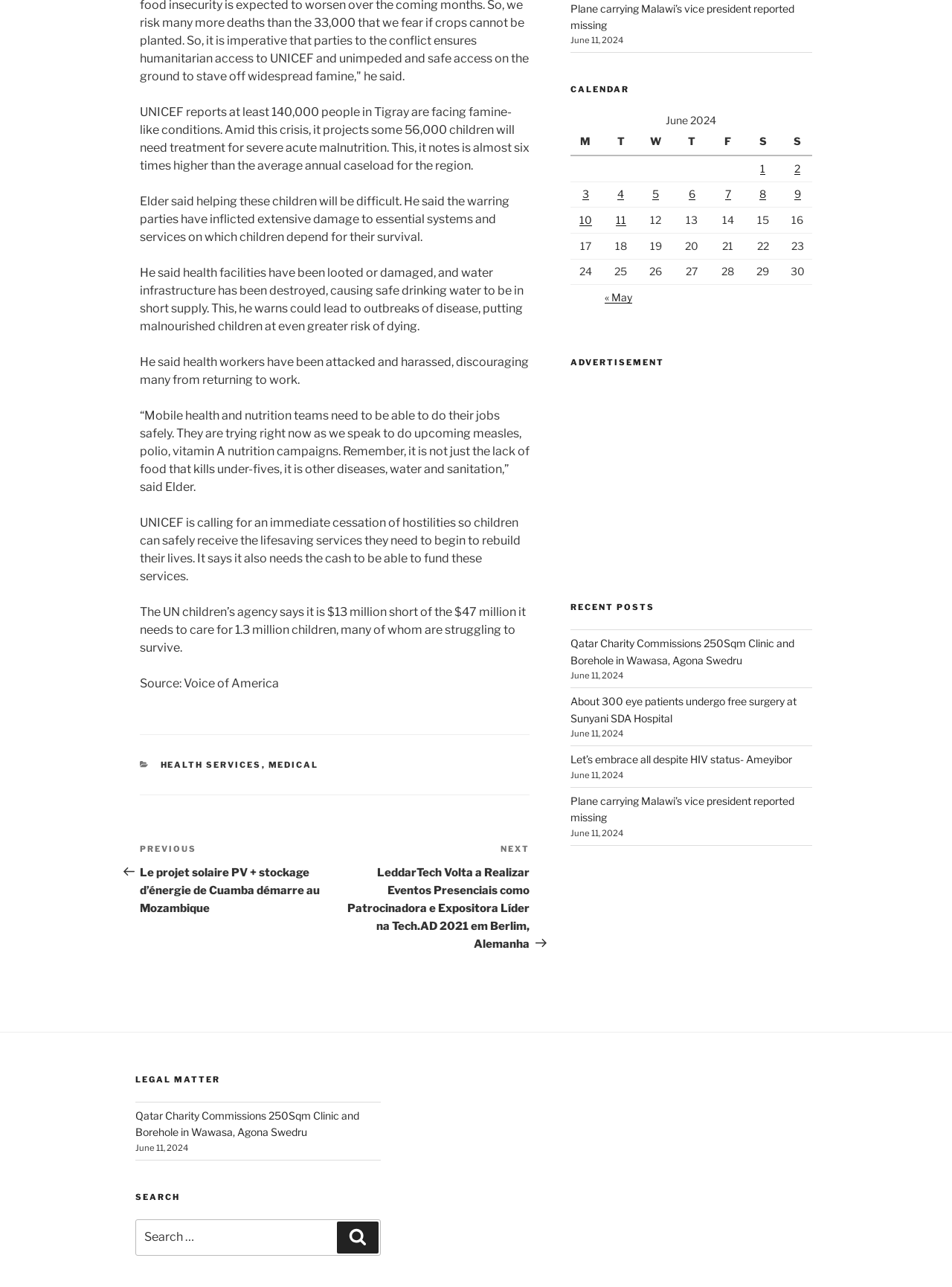Find the bounding box of the web element that fits this description: "Search".

[0.354, 0.949, 0.397, 0.974]